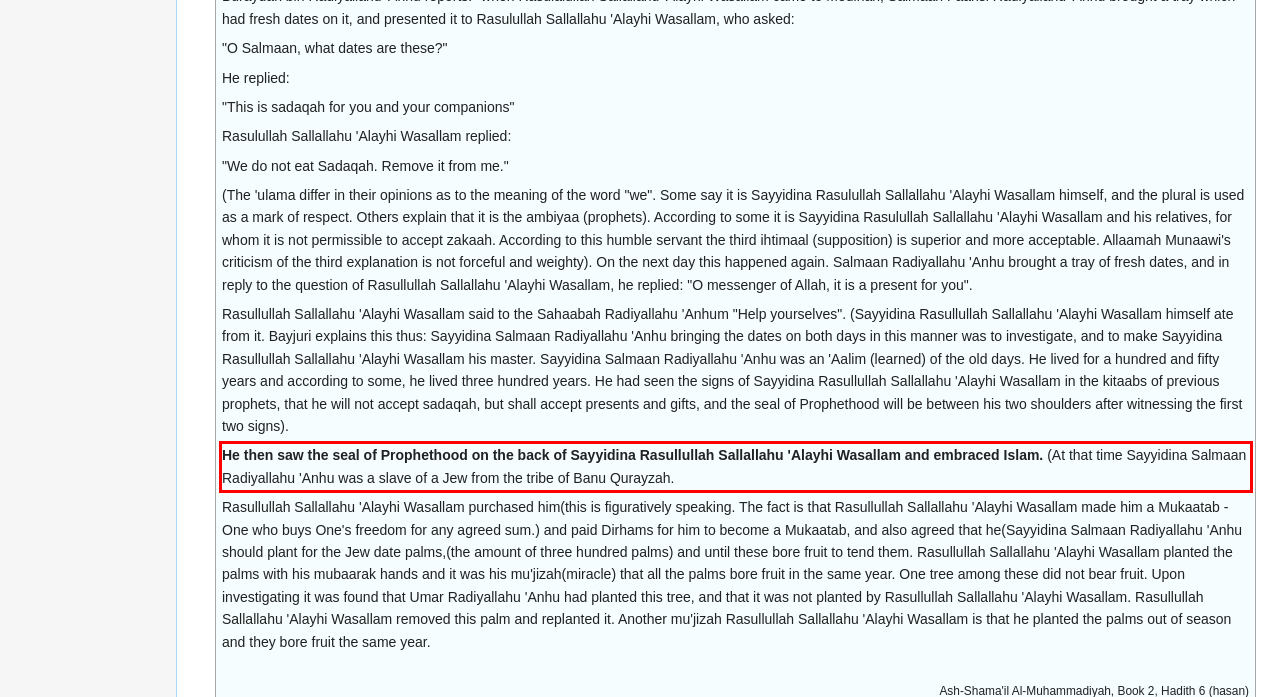There is a screenshot of a webpage with a red bounding box around a UI element. Please use OCR to extract the text within the red bounding box.

He then saw the seal of Prophethood on the back of Sayyidina Rasullullah Sallallahu 'Alayhi Wasallam and embraced Islam. (At that time Sayyidina Salmaan Radiyallahu 'Anhu was a slave of a Jew from the tribe of Banu Qurayzah.